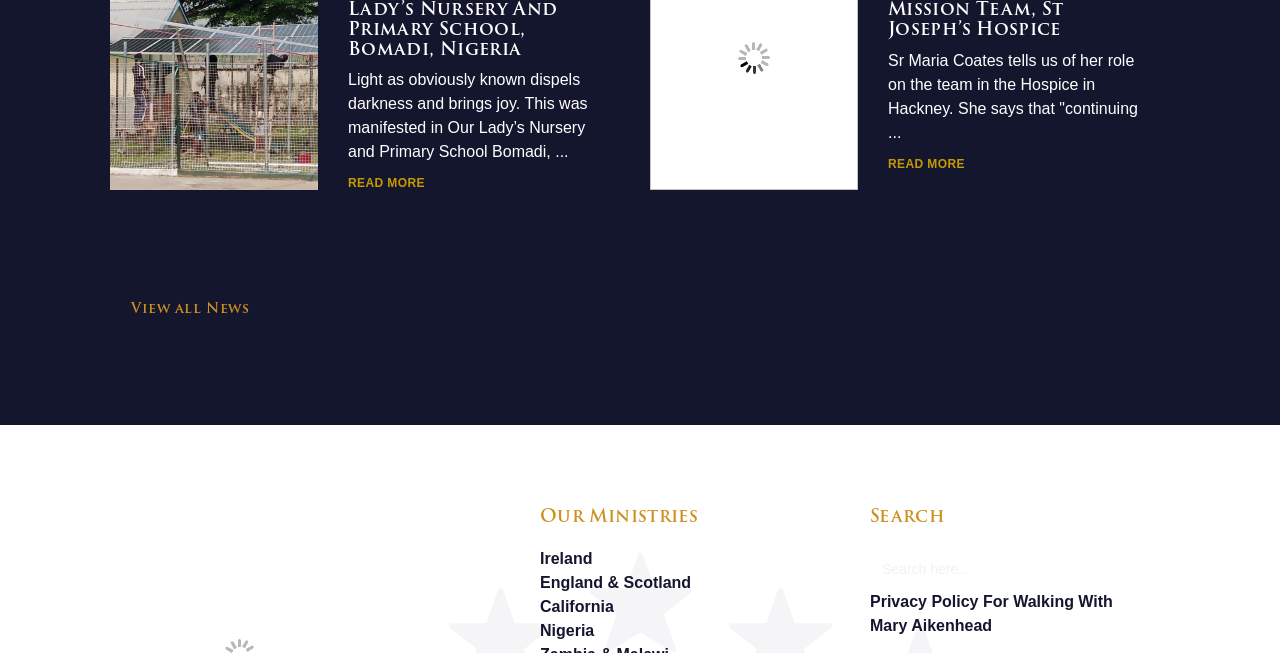Find the bounding box coordinates of the element to click in order to complete this instruction: "View all News". The bounding box coordinates must be four float numbers between 0 and 1, denoted as [left, top, right, bottom].

[0.09, 0.446, 0.207, 0.498]